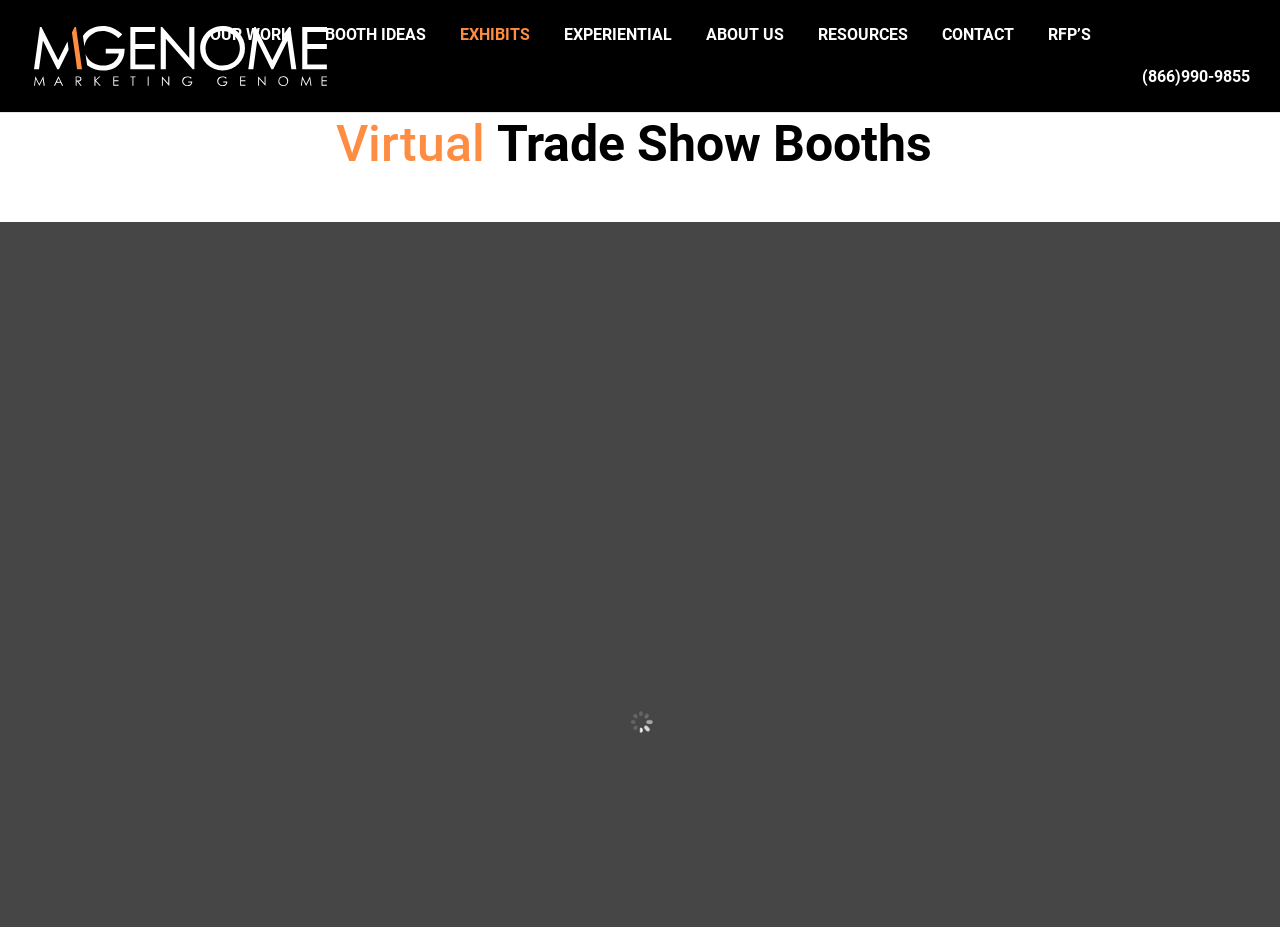Please identify the bounding box coordinates of the element I should click to complete this instruction: 'Explore OUR WORK'. The coordinates should be given as four float numbers between 0 and 1, like this: [left, top, right, bottom].

[0.164, 0.03, 0.243, 0.076]